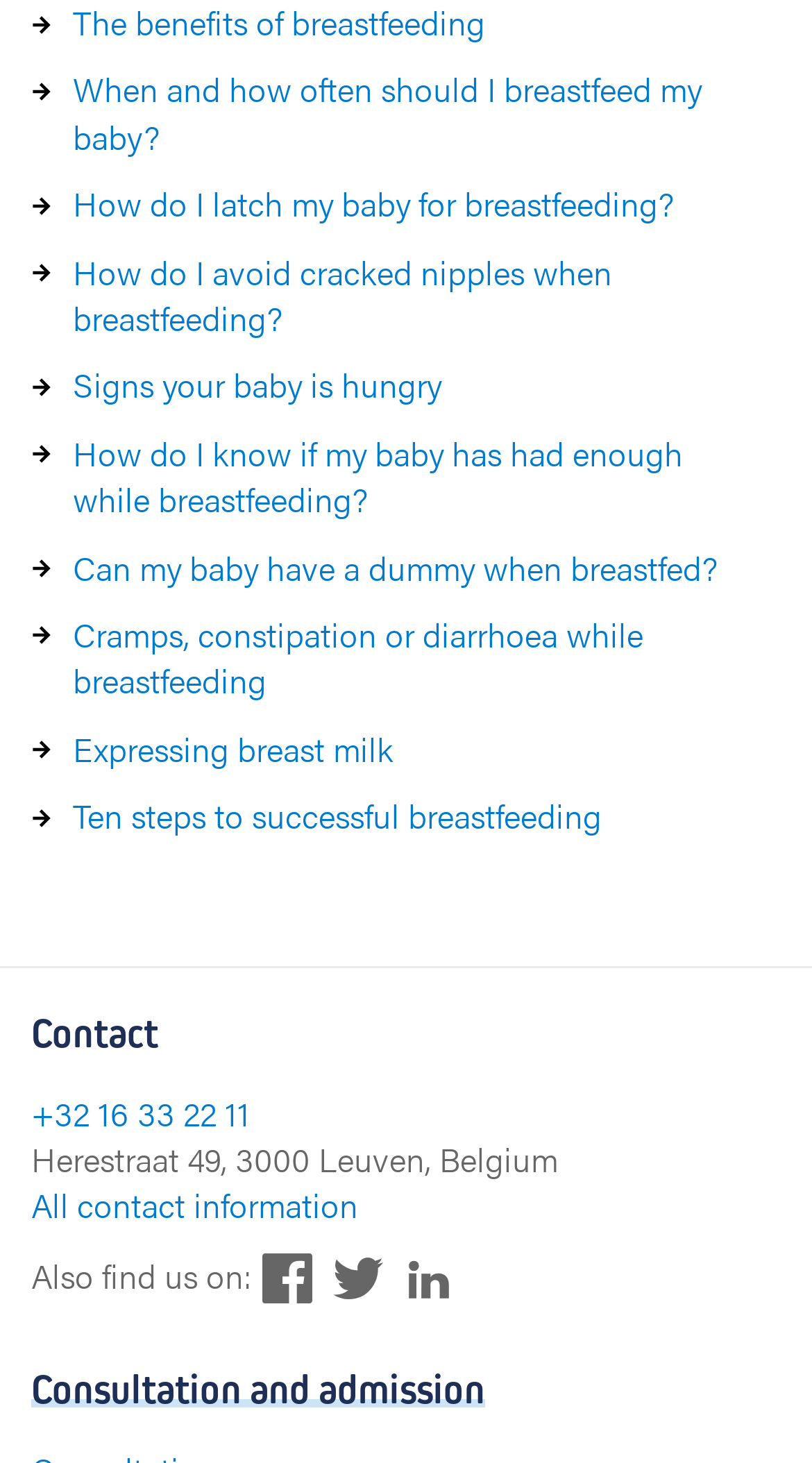Please mark the clickable region by giving the bounding box coordinates needed to complete this instruction: "Follow us on Facebook".

[0.323, 0.855, 0.385, 0.89]